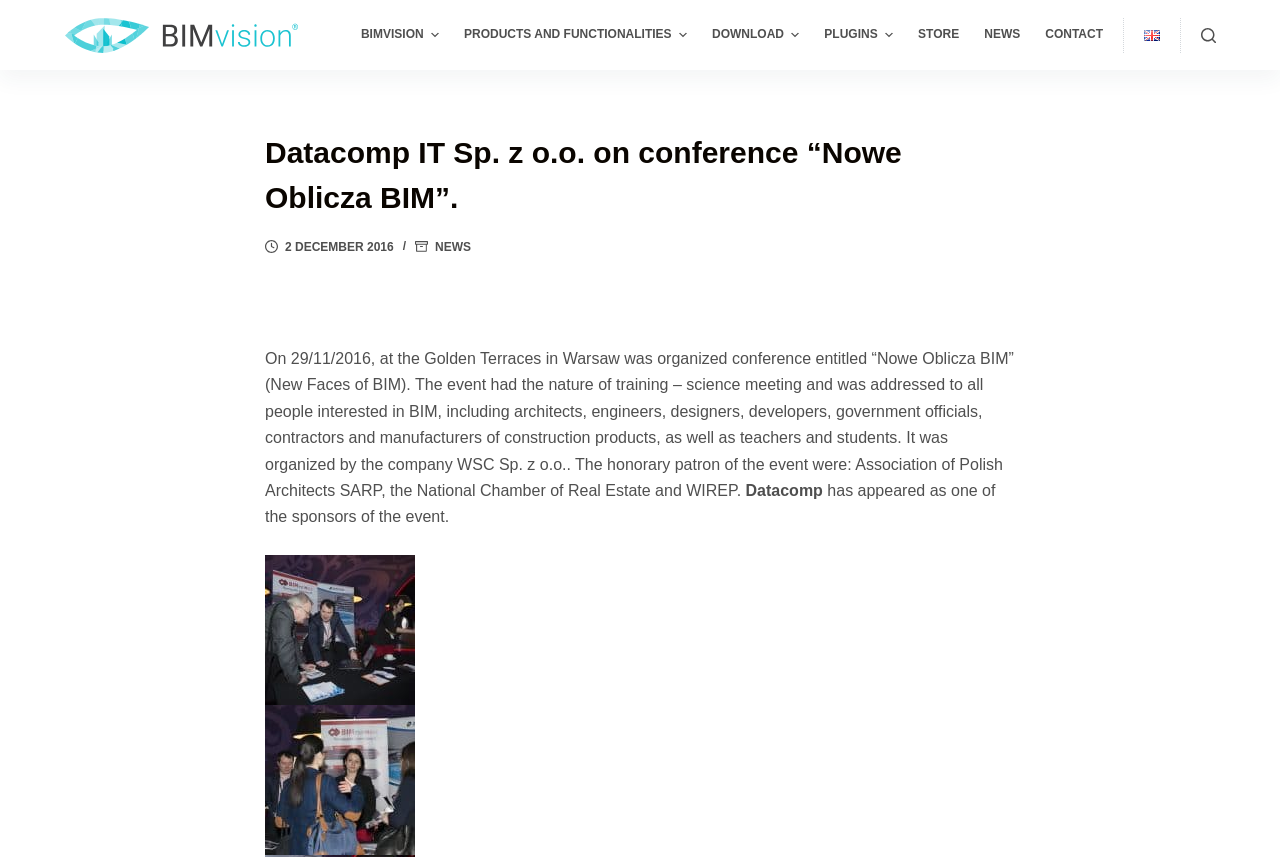Please specify the bounding box coordinates of the clickable region to carry out the following instruction: "Click the 'Search' button". The coordinates should be four float numbers between 0 and 1, in the format [left, top, right, bottom].

[0.938, 0.032, 0.95, 0.05]